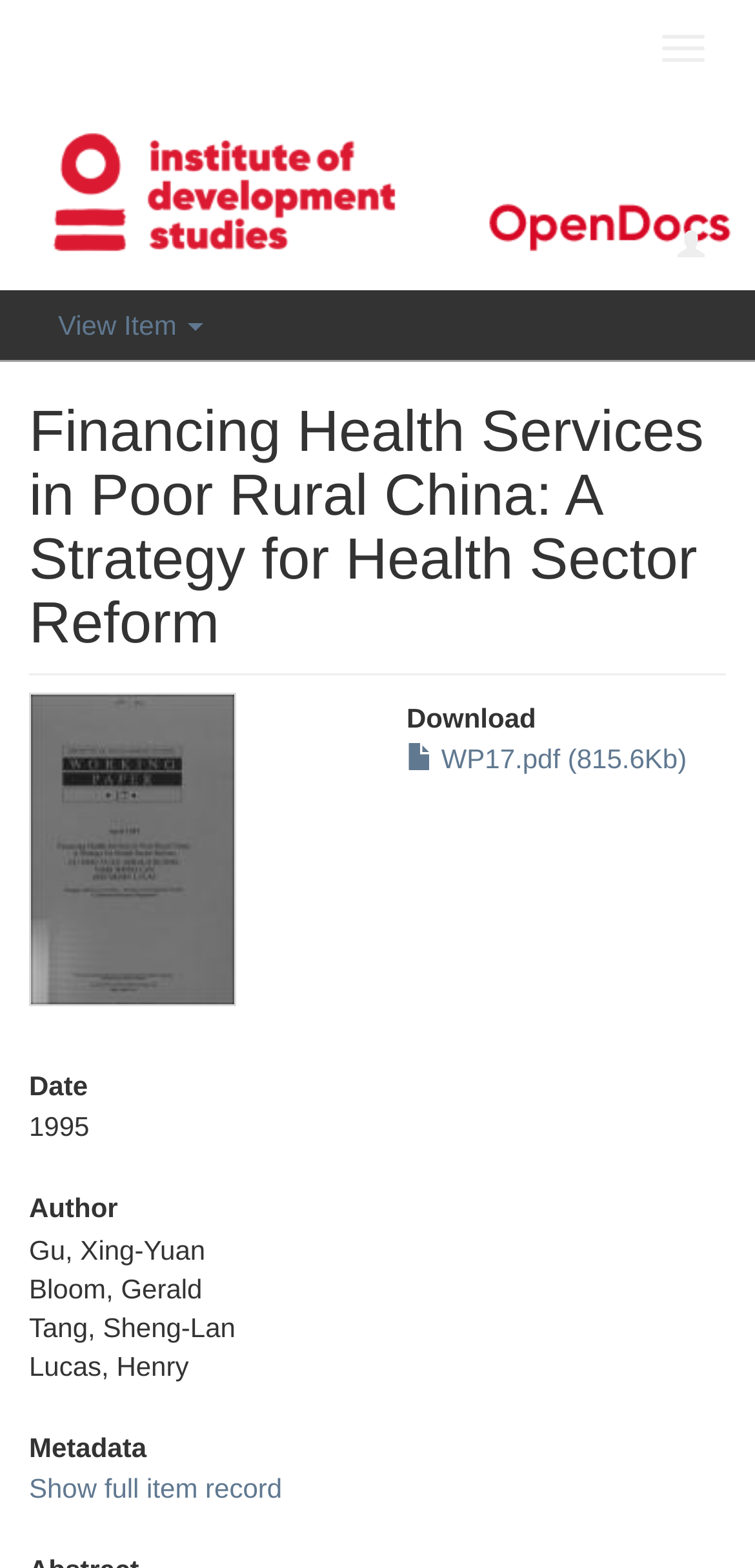Answer the question below in one word or phrase:
What is the file size of the downloadable PDF?

815.6Kb